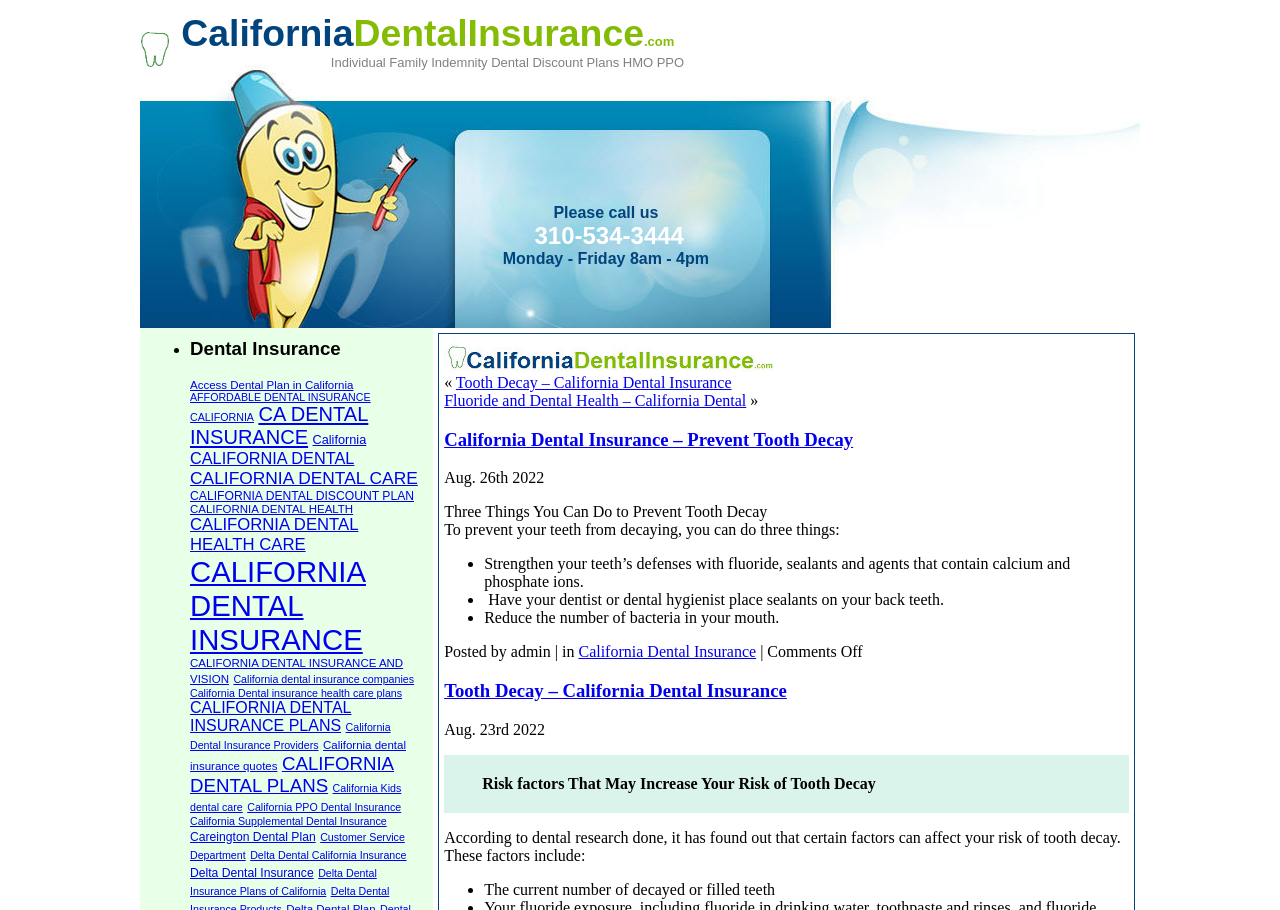Use a single word or phrase to answer the following:
What is the purpose of this webpage?

To provide dental insurance information